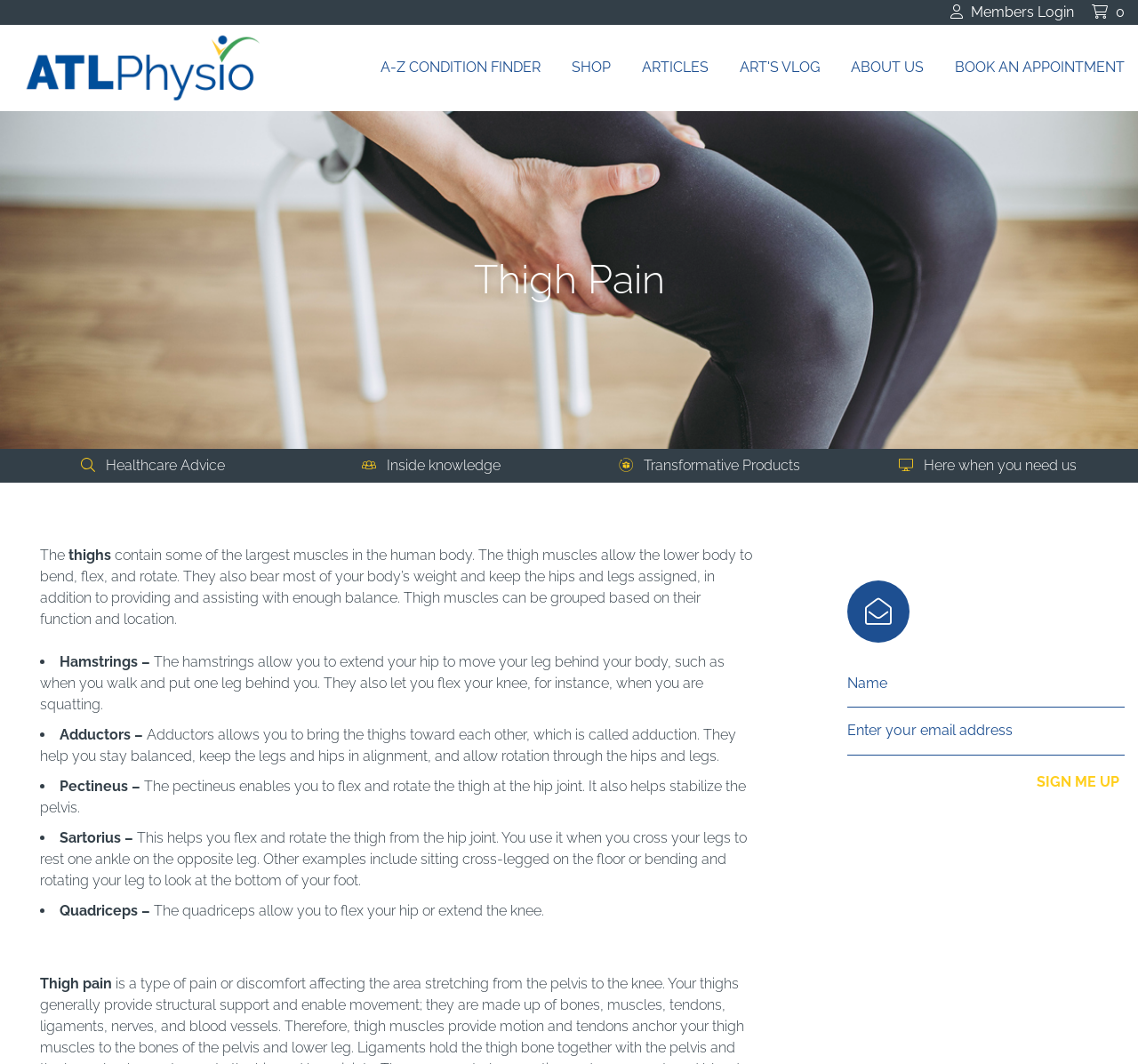How many options are available in the listbox?
Provide a thorough and detailed answer to the question.

The listbox has four options: 'Healthcare Advice', 'Inside knowledge', 'Transformative Products', and 'Here when you need us'.